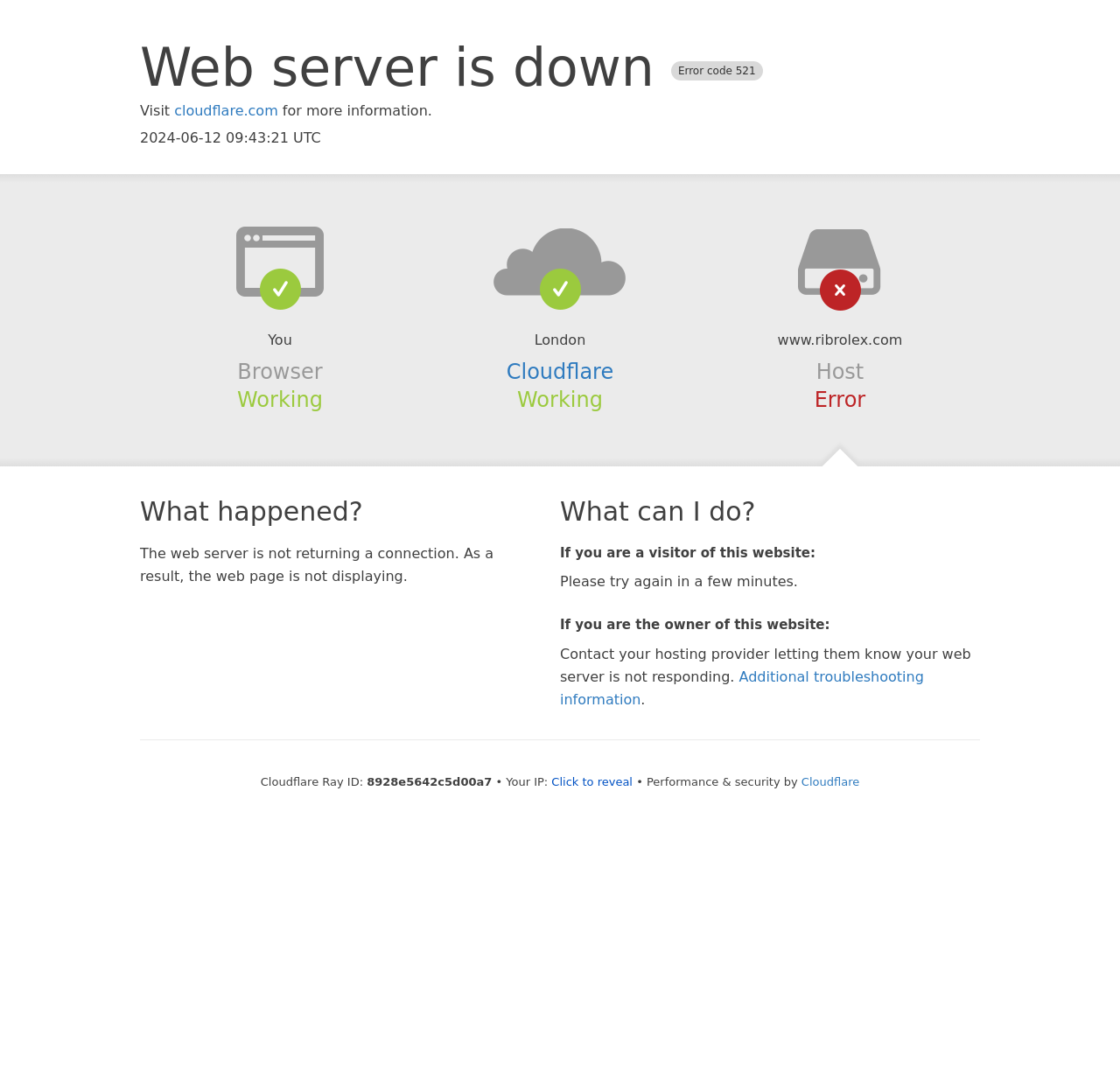Identify the webpage's primary heading and generate its text.

Web server is down Error code 521